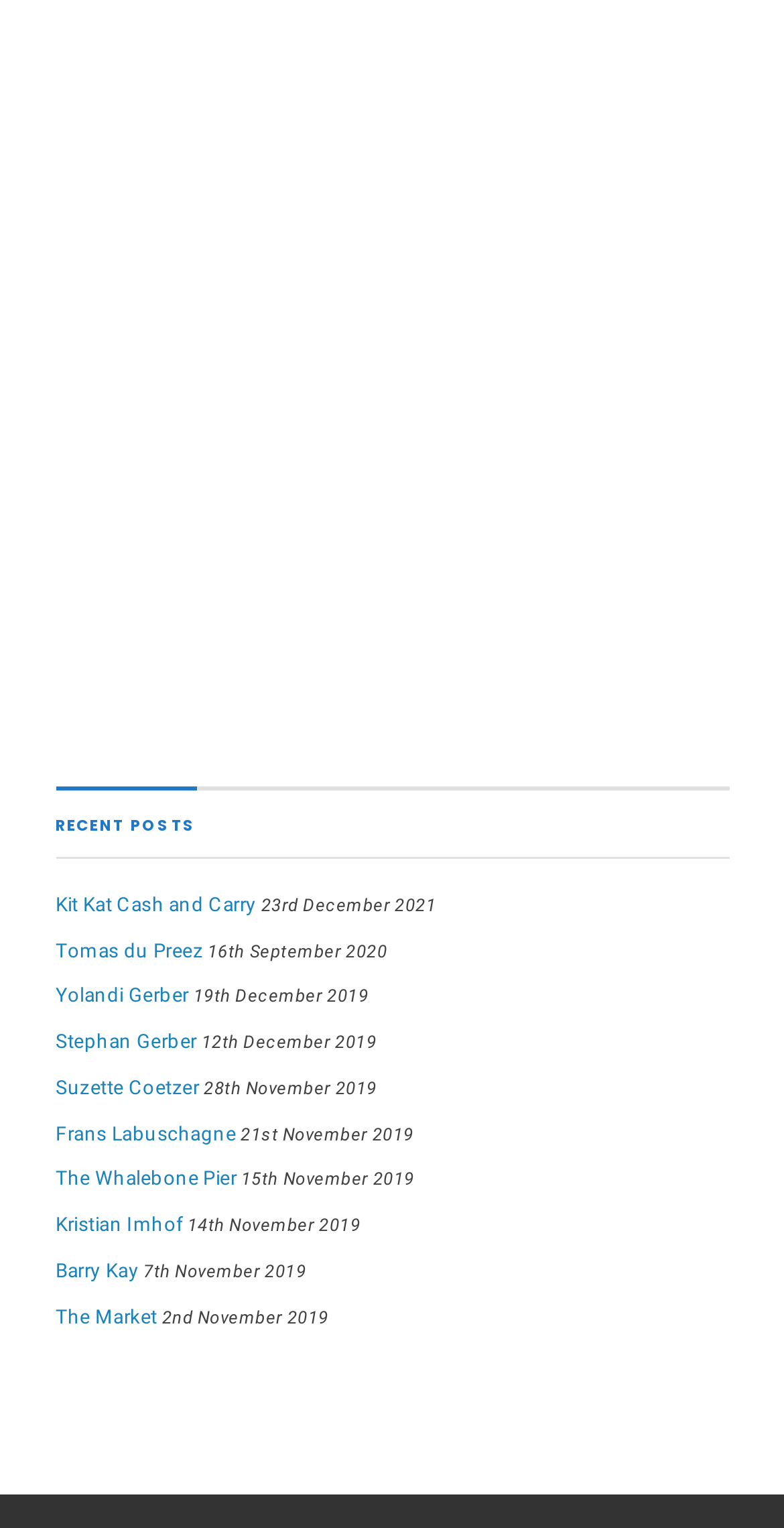Can you specify the bounding box coordinates for the region that should be clicked to fulfill this instruction: "Visit the 'LEGO Modular Buildings' page".

[0.291, 0.361, 0.547, 0.374]